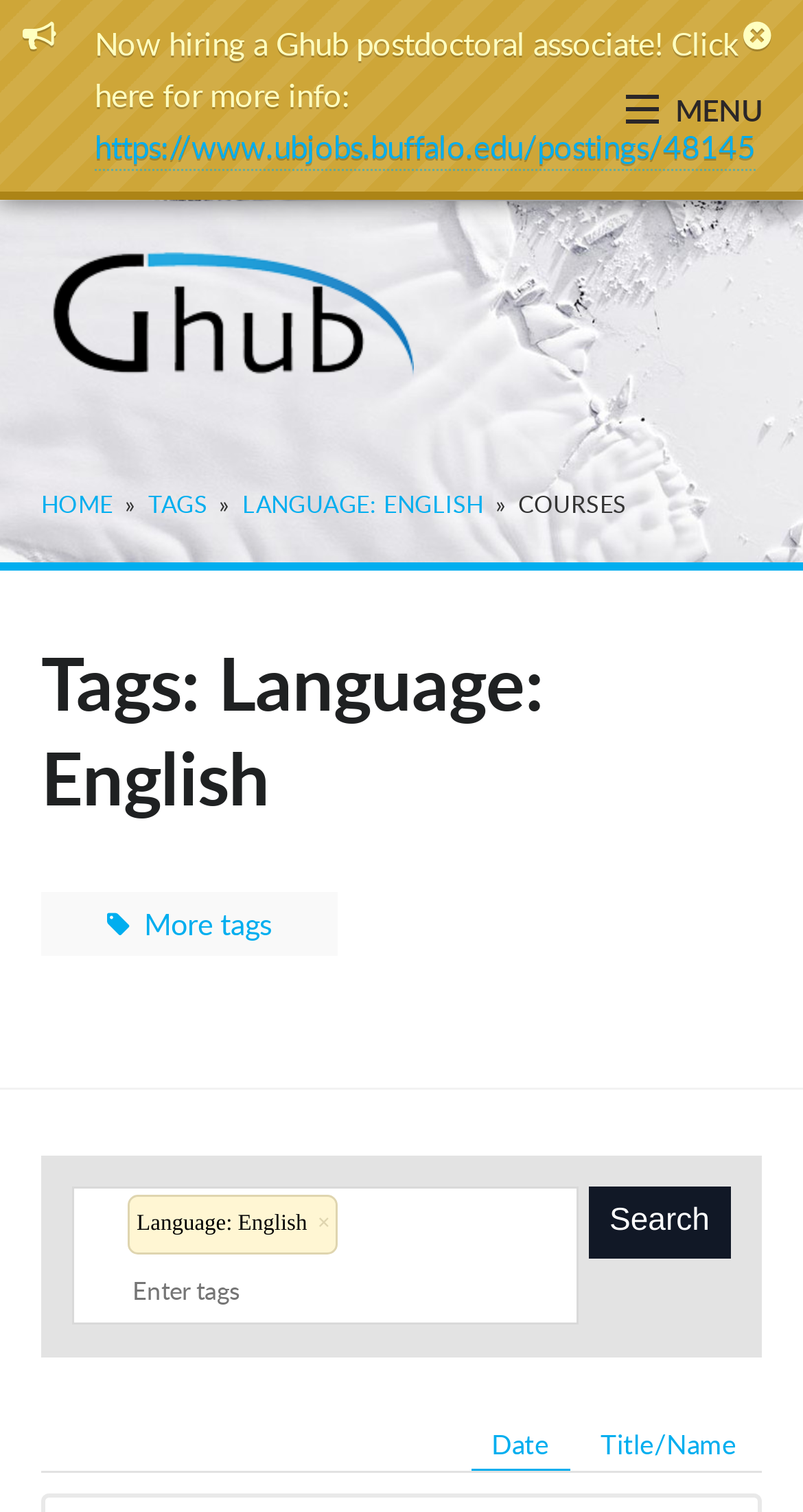Determine the bounding box coordinates of the clickable region to carry out the instruction: "View more tags".

[0.051, 0.59, 0.42, 0.632]